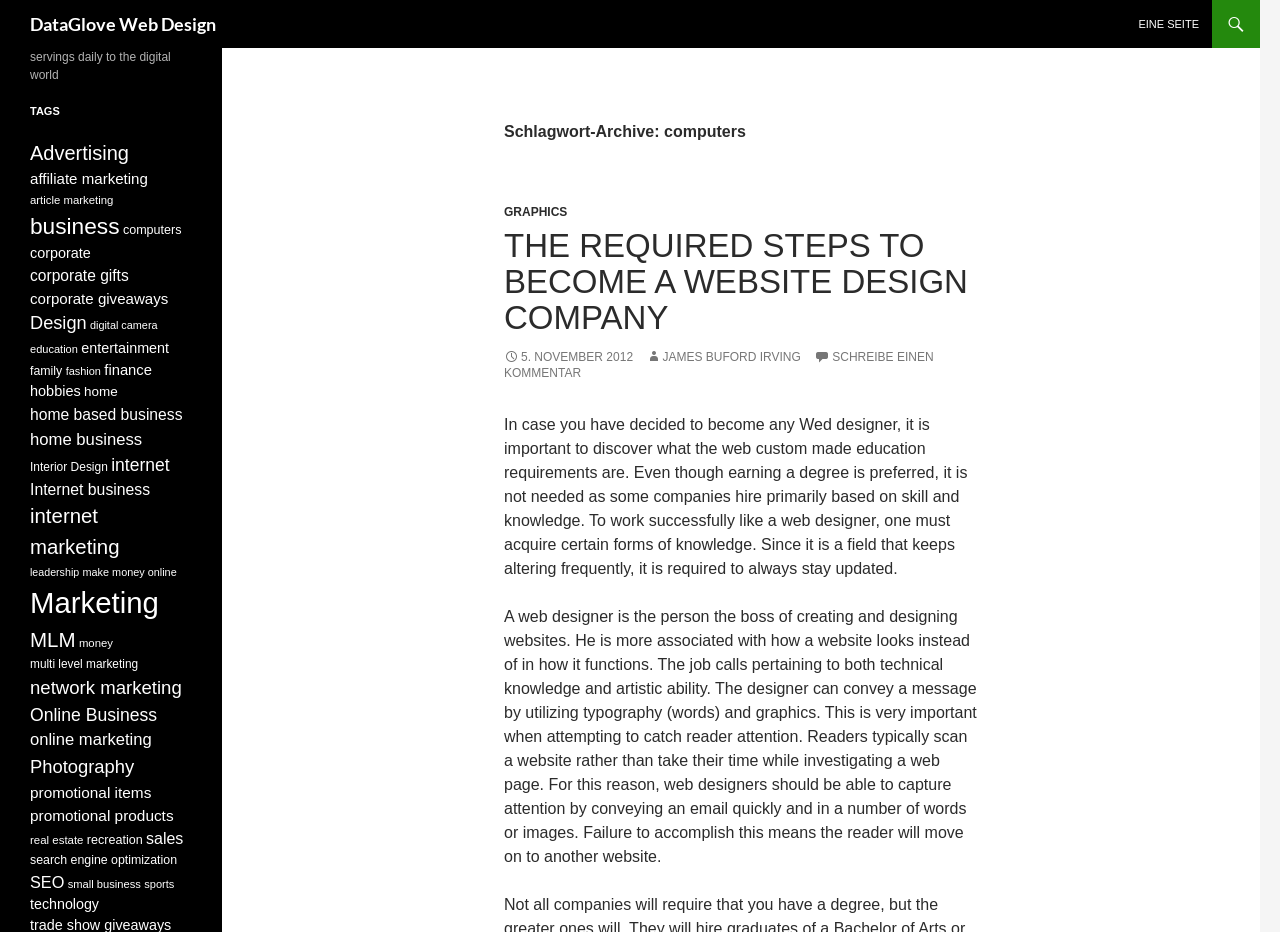Specify the bounding box coordinates of the area to click in order to follow the given instruction: "check the time of the post on '5. NOVEMBER 2012'."

[0.407, 0.376, 0.495, 0.391]